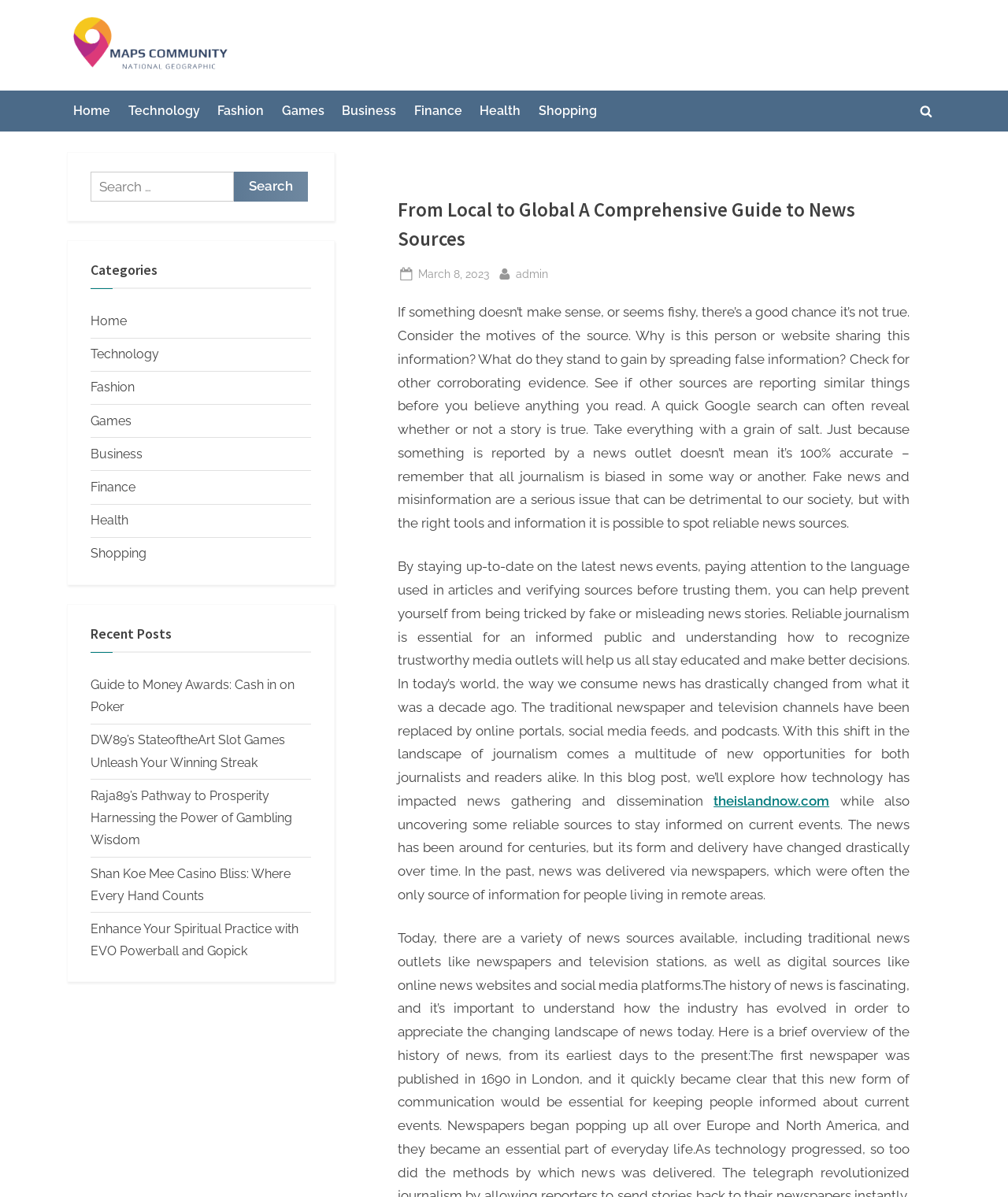Please locate the bounding box coordinates for the element that should be clicked to achieve the following instruction: "Click on the 'Home' link in the primary menu". Ensure the coordinates are given as four float numbers between 0 and 1, i.e., [left, top, right, bottom].

[0.066, 0.08, 0.116, 0.105]